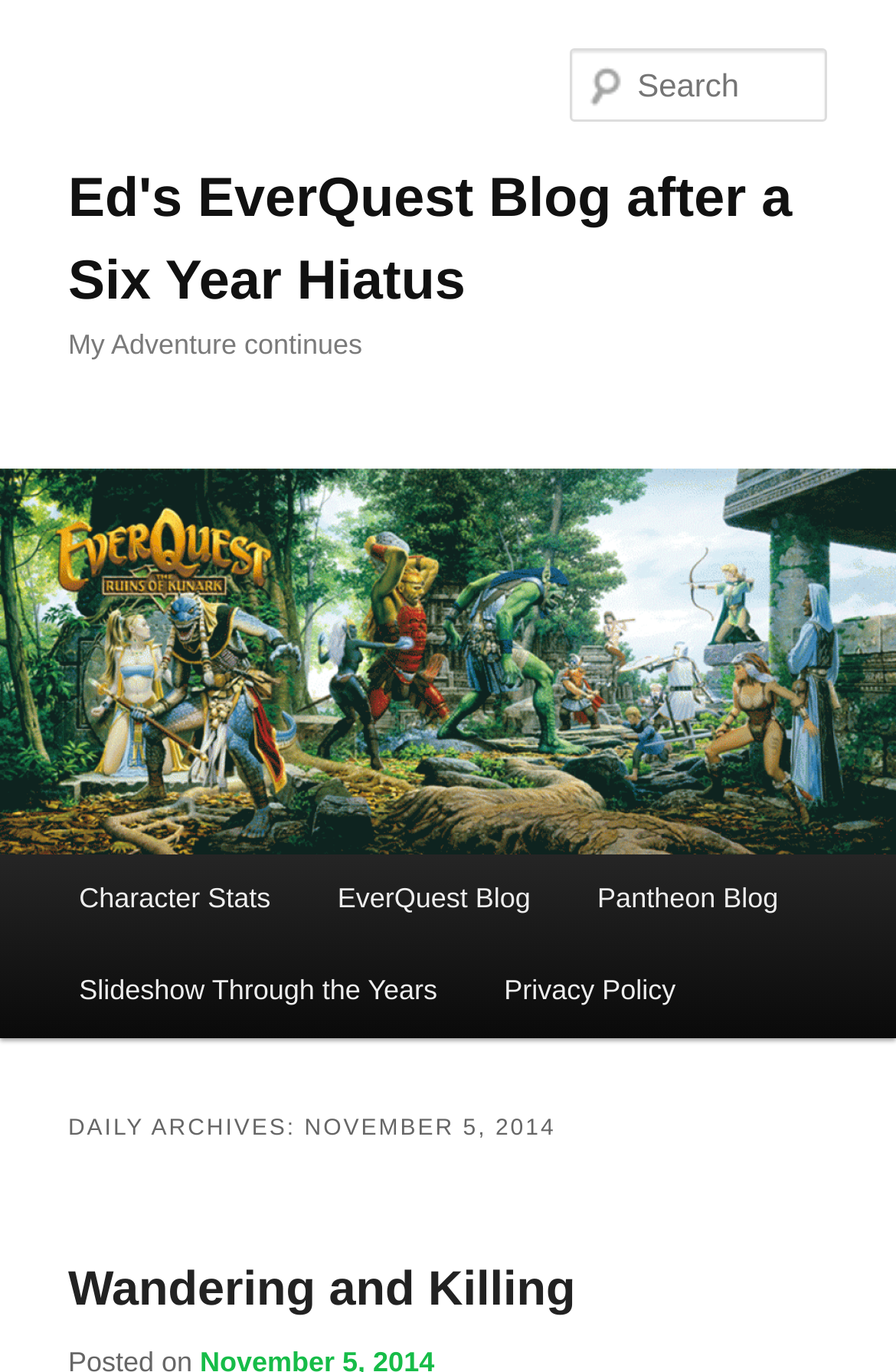Provide a one-word or short-phrase response to the question:
What is the title of the daily archive?

NOVEMBER 5, 2014